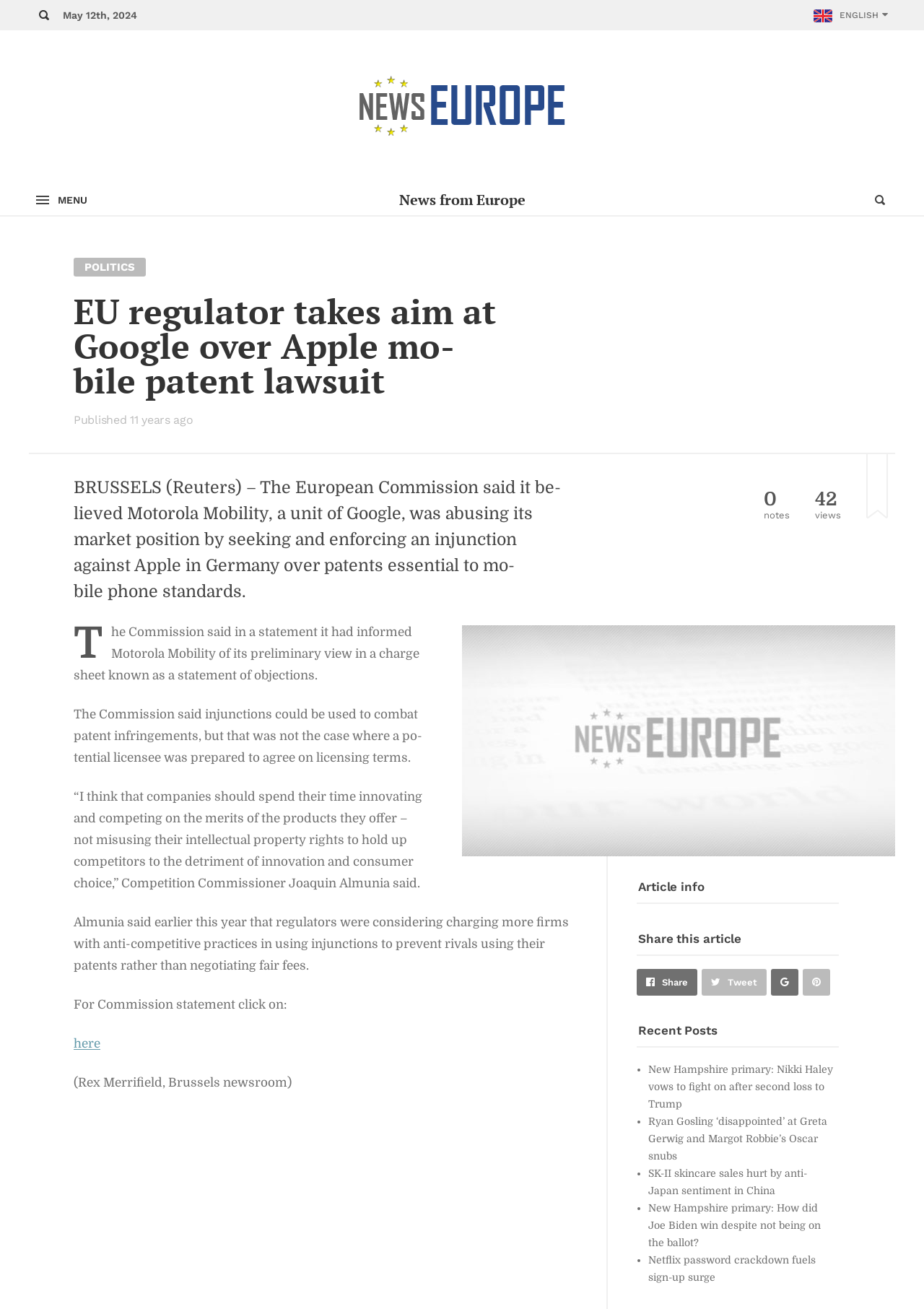Could you locate the bounding box coordinates for the section that should be clicked to accomplish this task: "View insurance information".

None